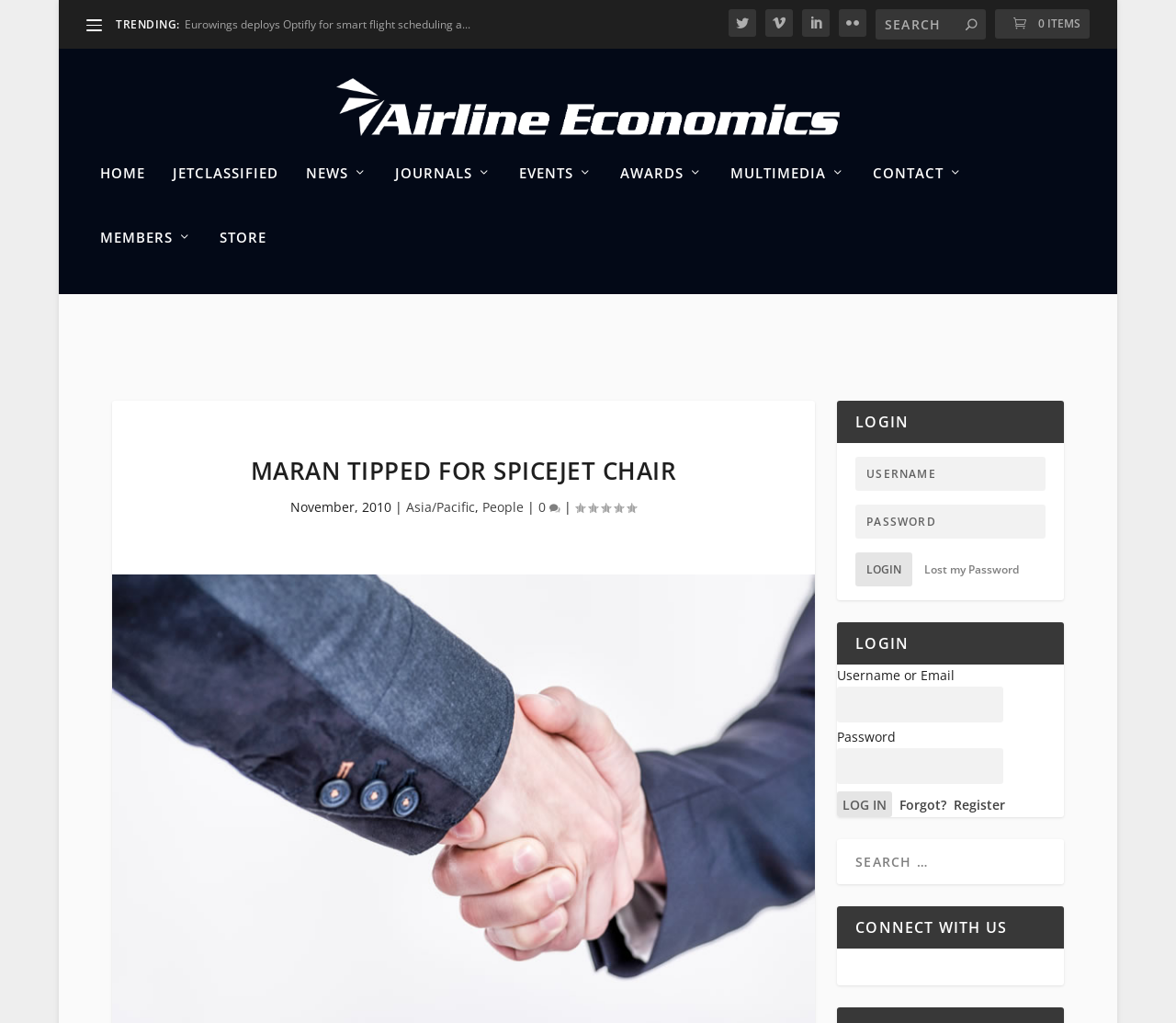Identify the bounding box coordinates of the region that needs to be clicked to carry out this instruction: "Search for news". Provide these coordinates as four float numbers ranging from 0 to 1, i.e., [left, top, right, bottom].

[0.745, 0.009, 0.838, 0.039]